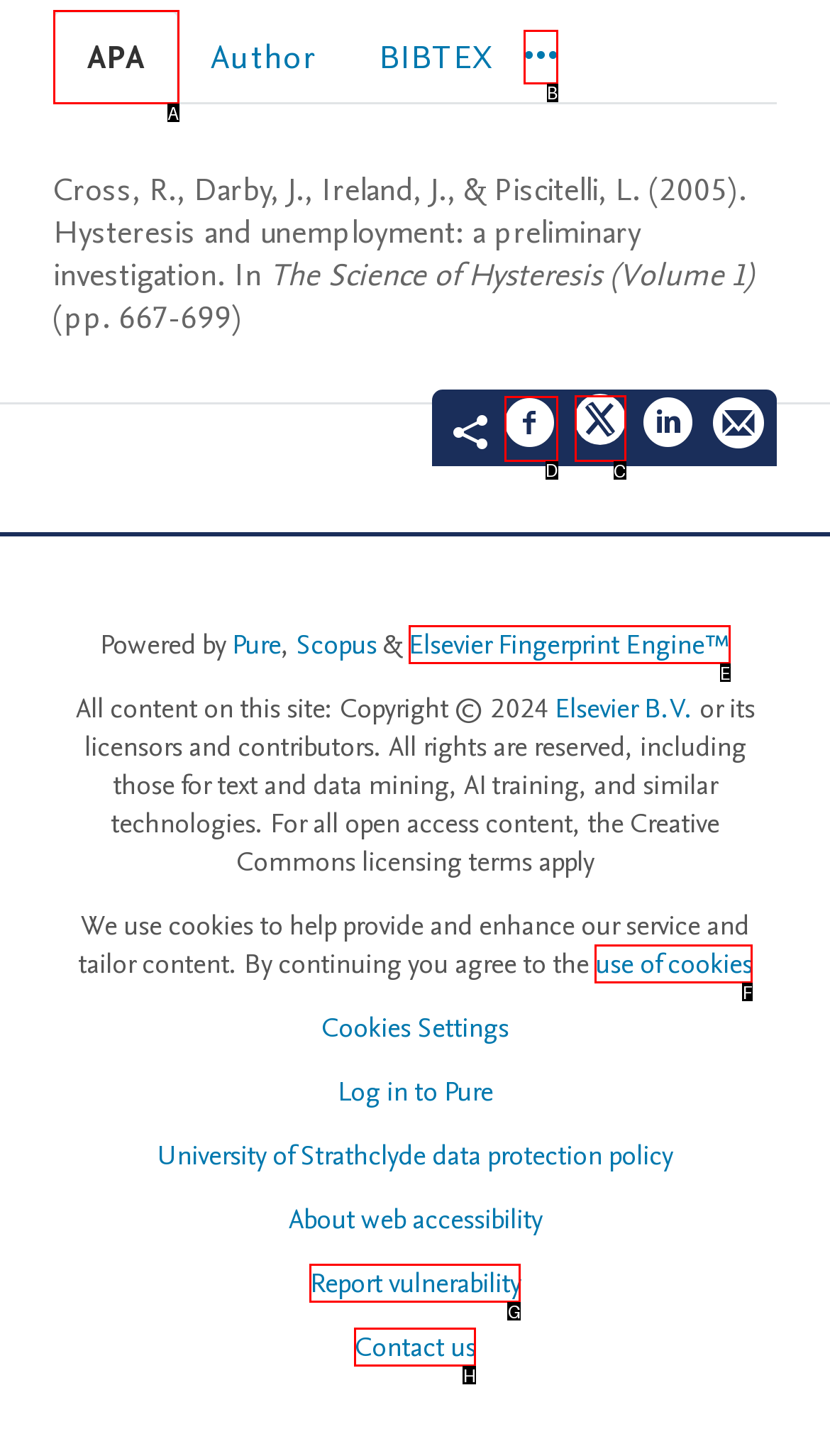Select the letter of the UI element that matches this task: Share on Facebook
Provide the answer as the letter of the correct choice.

D